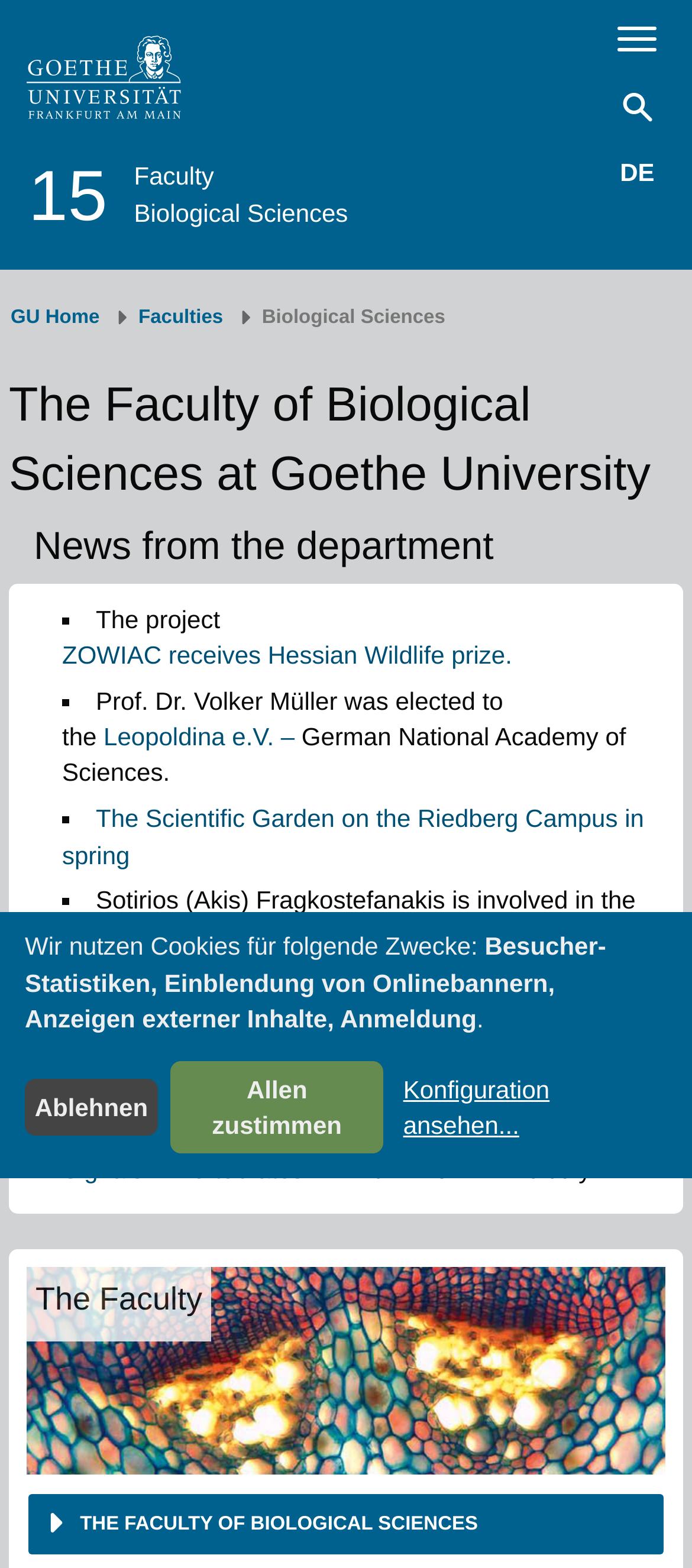Could you specify the bounding box coordinates for the clickable section to complete the following instruction: "Learn about the Biological Sciences department"?

[0.194, 0.126, 0.503, 0.144]